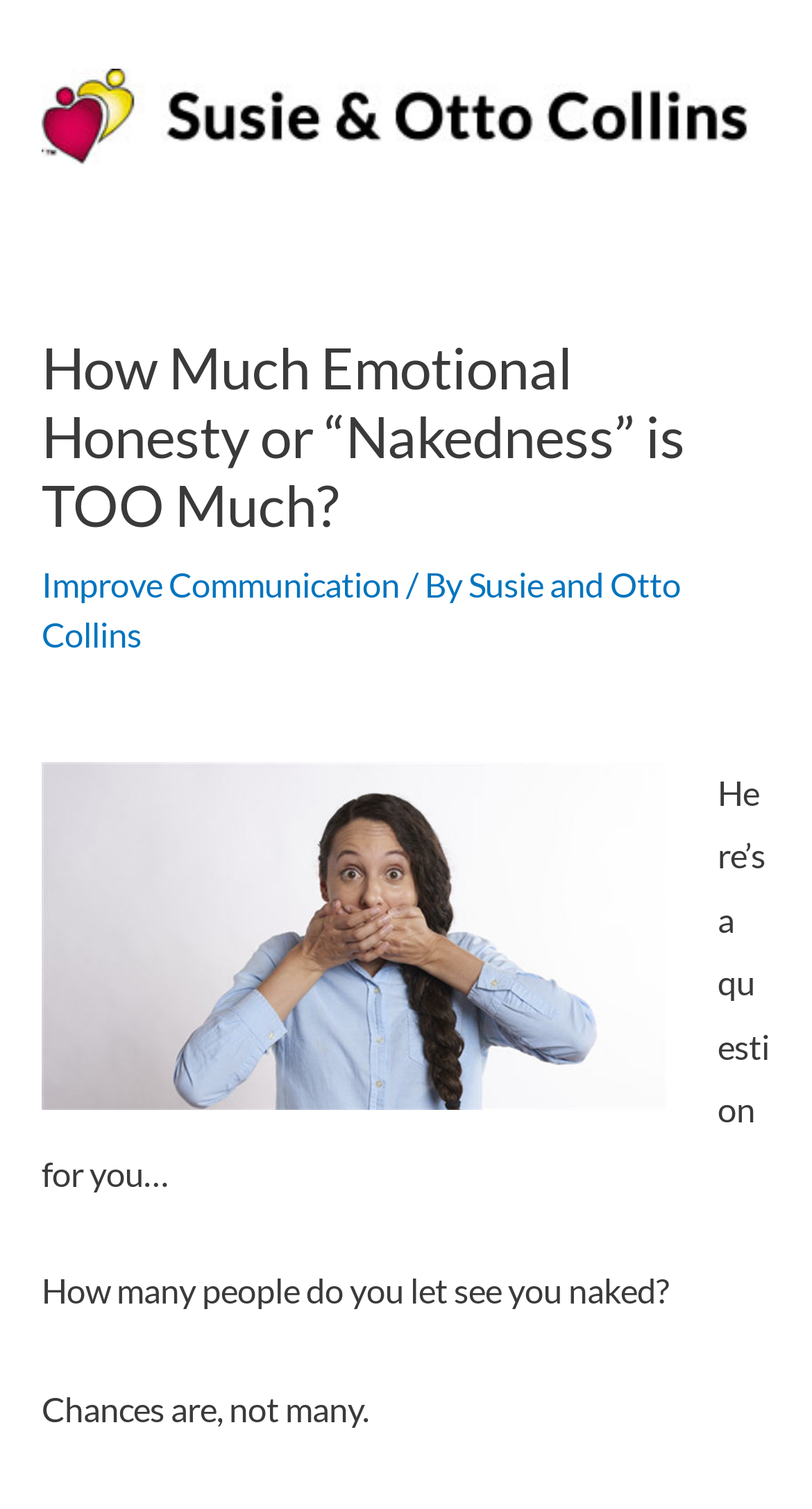What is the question being asked in the webpage?
Refer to the image and provide a thorough answer to the question.

The webpage asks a question to the reader, which is 'How many people do you let see you naked?'. This question is posed in the middle section of the webpage, and is followed by a statement 'Chances are, not many.'